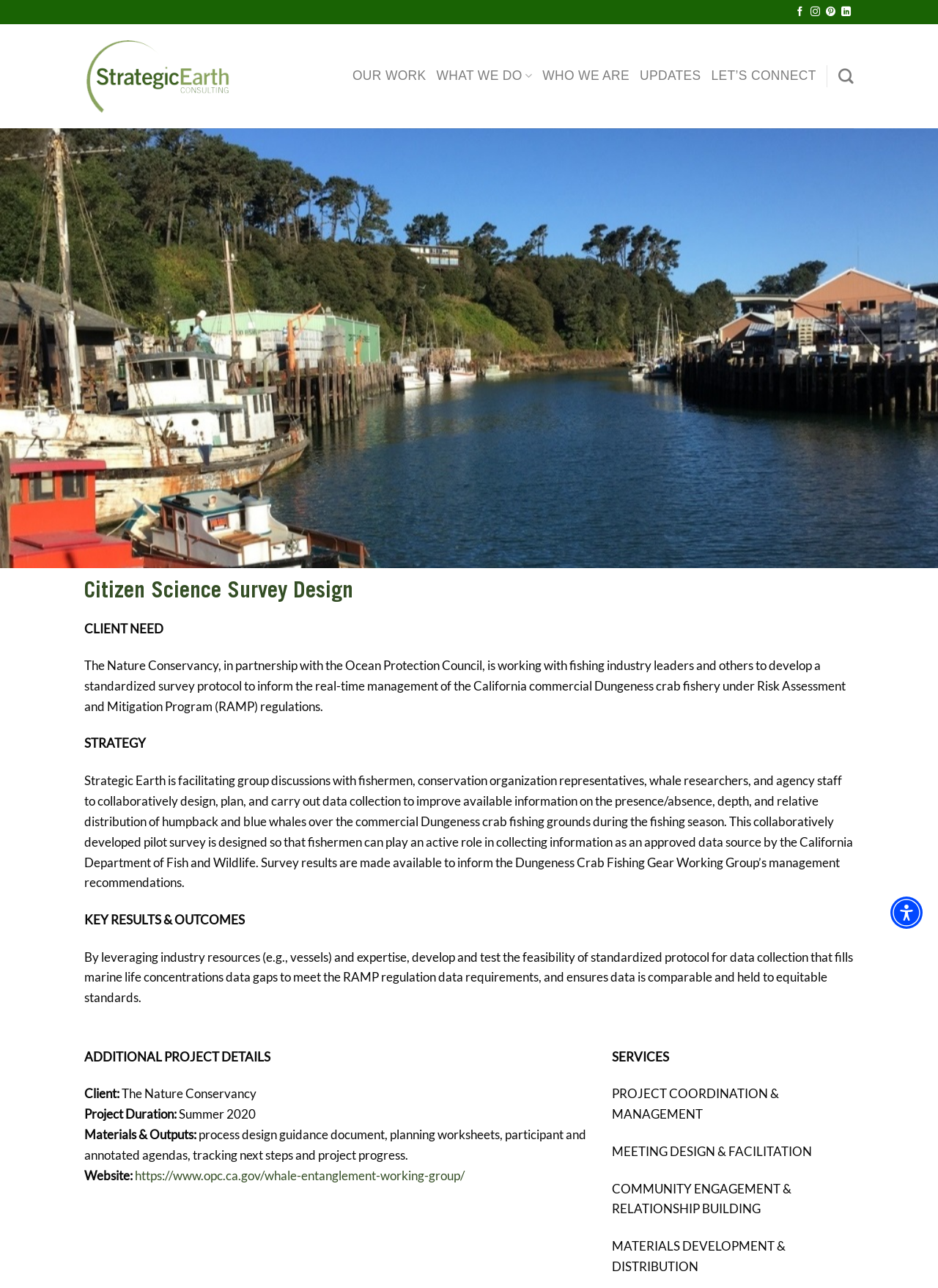Provide a thorough description of the webpage's content and layout.

The webpage is about Citizen Science Survey Design, a project by Strategic Earth Consulting. At the top right corner, there are social media links to follow the company on Facebook, Instagram, Pinterest, and LinkedIn. Below these links, there is a logo of Strategic Earth Consulting, which is also a link to the company's website.

The main navigation menu is located at the top center of the page, with links to "OUR WORK", "WHAT WE DO", "WHO WE ARE", "UPDATES", "LET'S CONNECT", and "Search". 

Below the navigation menu, there is a heading "Citizen Science Survey Design" followed by a brief description of the project. The project is about developing a standardized survey protocol to inform the real-time management of the California commercial Dungeness crab fishery under Risk Assessment and Mitigation Program (RAMP) regulations.

The project details are divided into sections, including "CLIENT NEED", "STRATEGY", "KEY RESULTS & OUTCOMES", "ADDITIONAL PROJECT DETAILS", and "SERVICES". Each section provides a brief description of the project's objectives, strategies, and outcomes.

In the "ADDITIONAL PROJECT DETAILS" section, there are specific details about the project, including the client, project duration, materials and outputs, and a link to the project website.

At the bottom of the page, there is a "Go to top" link, which allows users to quickly navigate back to the top of the page.